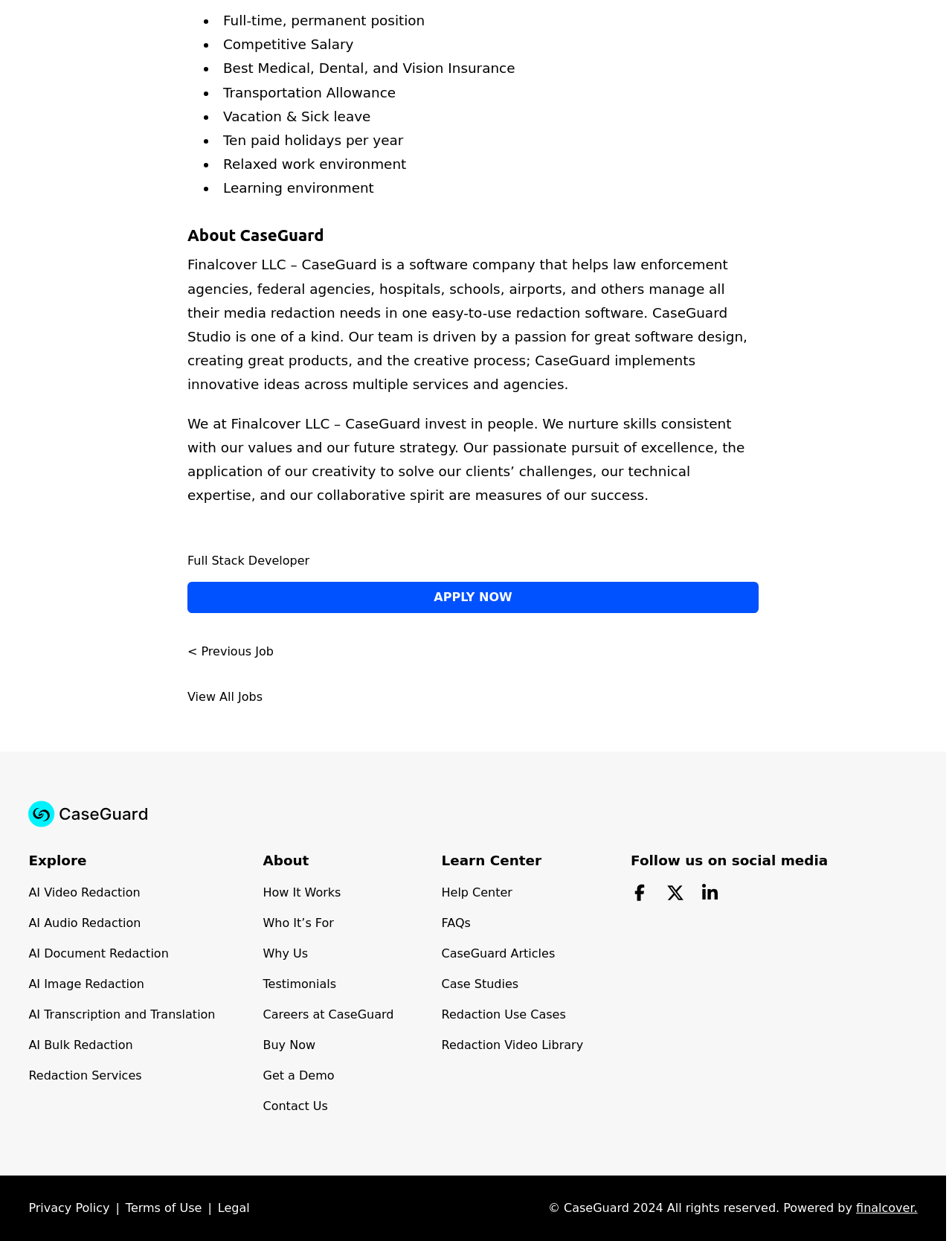How many paid holidays are mentioned on the webpage?
Can you provide a detailed and comprehensive answer to the question?

The number of paid holidays is mentioned in the StaticText element with ID 161, which is 'Ten paid holidays per year'.